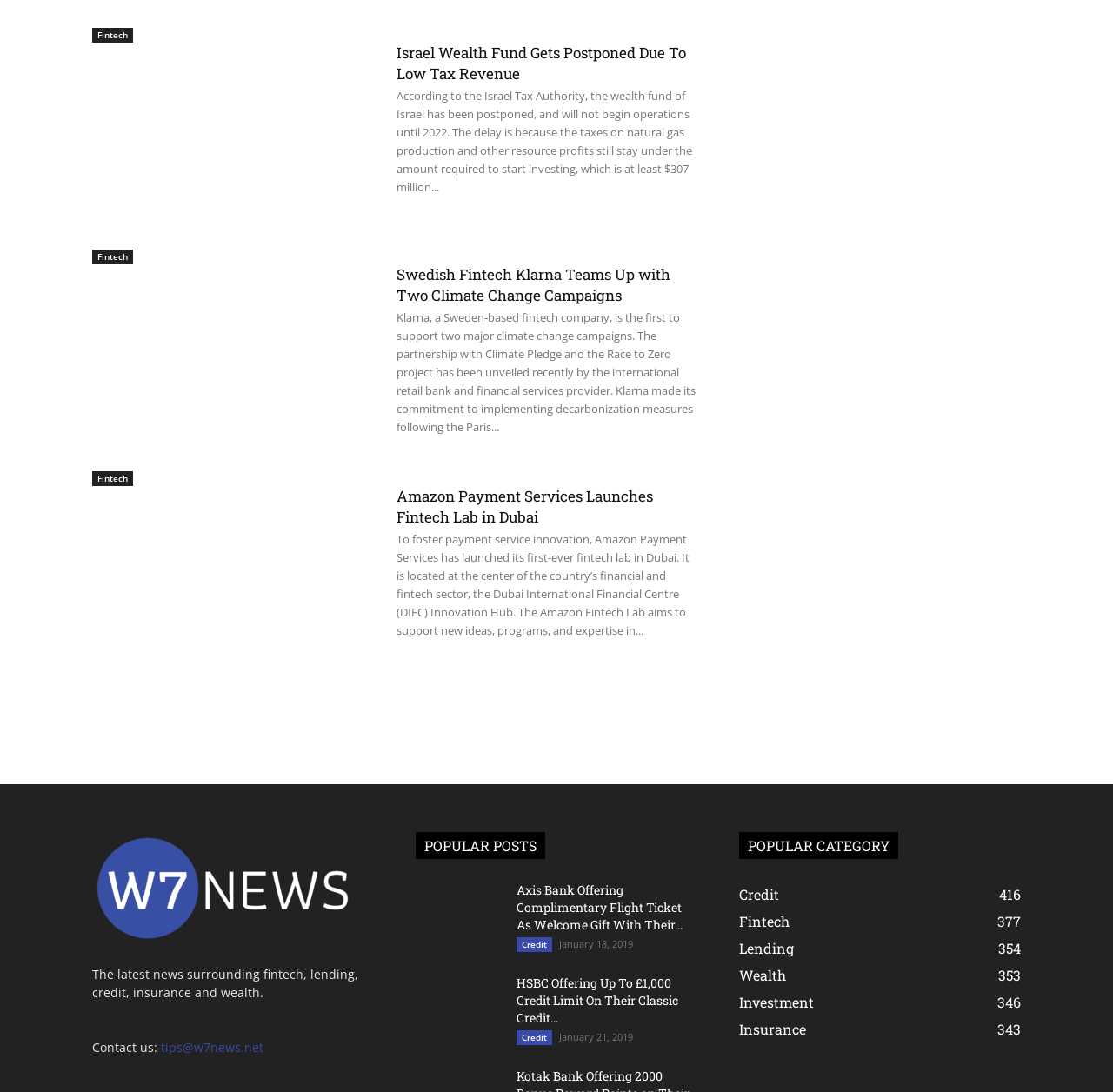Given the description of the UI element: "Investment346", predict the bounding box coordinates in the form of [left, top, right, bottom], with each value being a float between 0 and 1.

[0.664, 0.909, 0.731, 0.926]